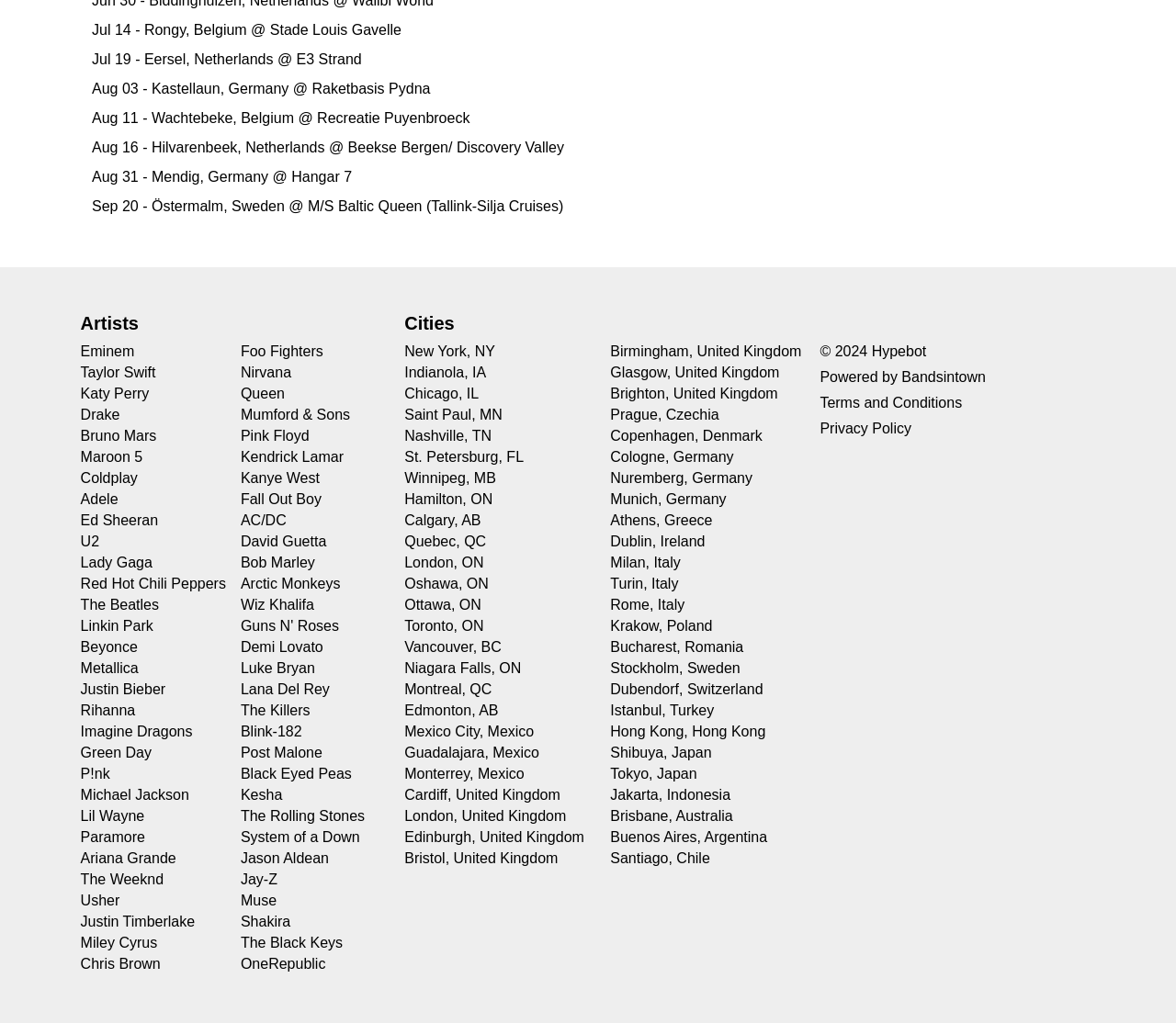Please answer the following question using a single word or phrase: 
How many concert dates are listed?

7